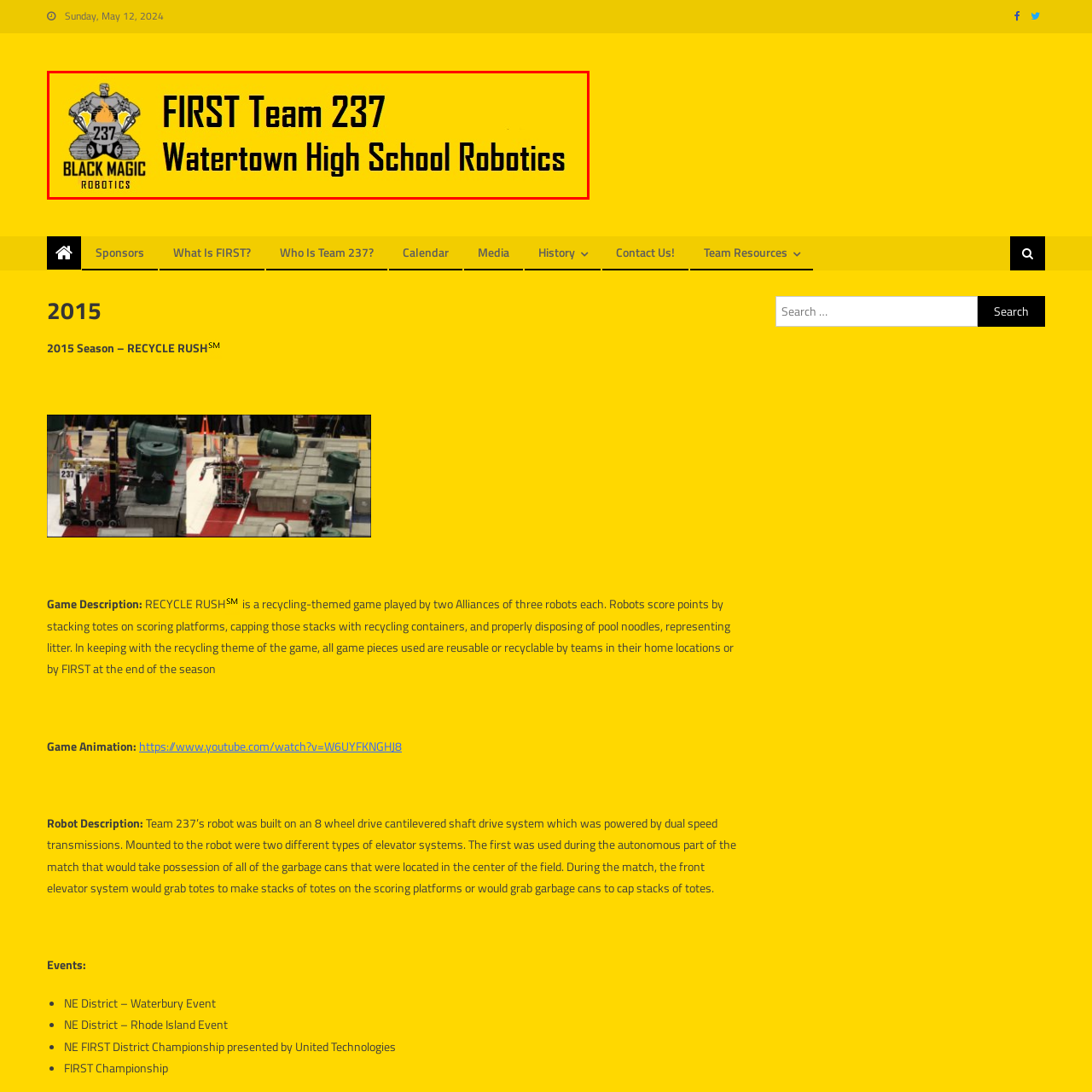Provide a thorough description of the scene depicted within the red bounding box.

This image showcases the logo and branding for FIRST Team 237, known as "Black Magic," representing Watertown High School Robotics. The team's emblem features a prominent robot graphic in gray, symbolizing their technological prowess and engineering skills. Below the robot, the text "FIRST Team 237" is displayed in bold black letters, emphasizing the team's identity within the FIRST Robotics community. Underneath, "Watertown High School Robotics" is written in a slightly smaller yet equally striking font, reinforcing the team's connection to their educational institution. The backdrop is a vibrant yellow, which enhances visibility and creates a strong, energetic visual impact, characteristic of the enthusiasm and spirit surrounding robotics competitions. This image serves as a proud representation of the team's legacy and commitment to innovation in robotics.